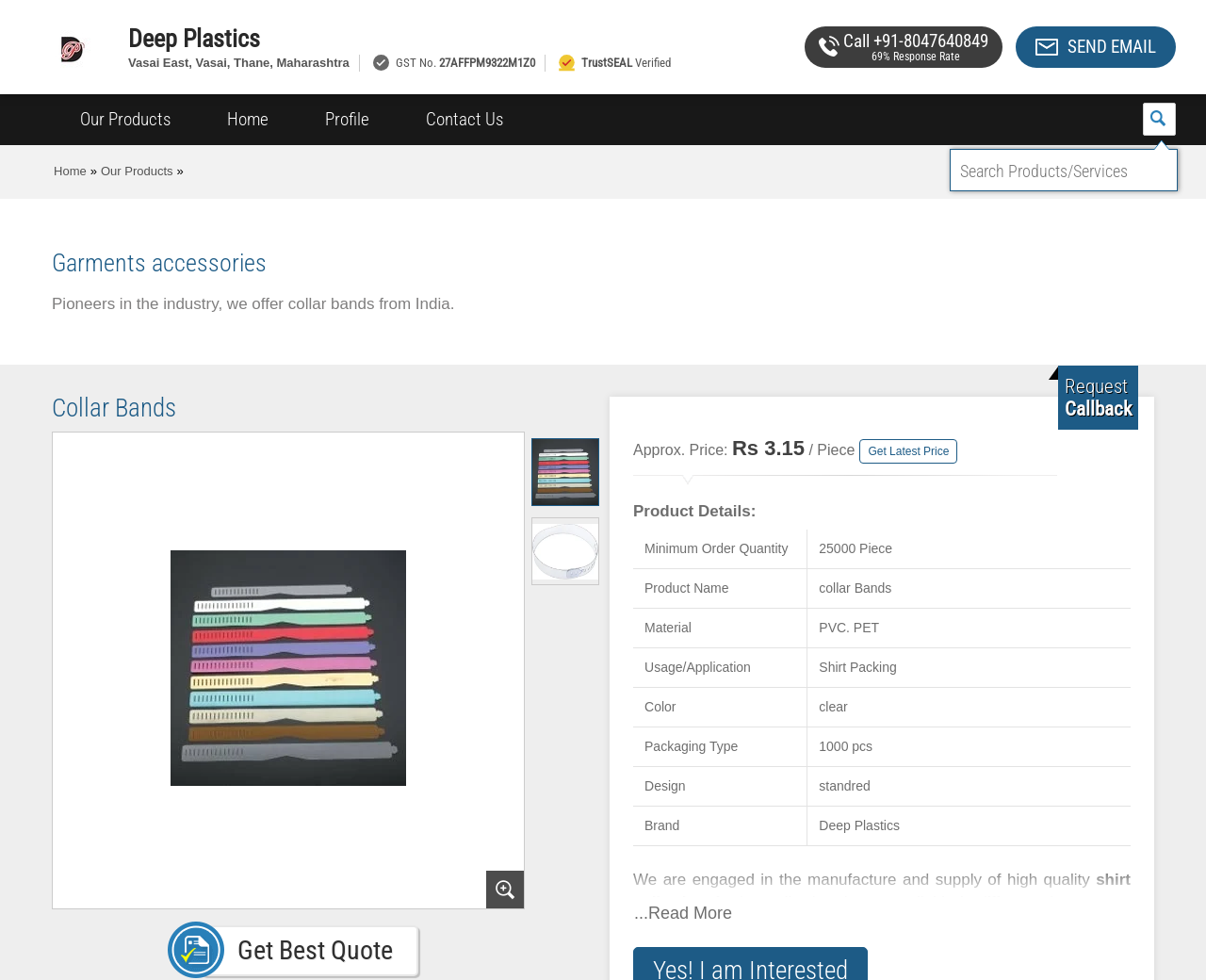Create a detailed narrative of the webpage’s visual and textual elements.

This webpage is about Deep Plastics, a manufacturer of garments accessories, specifically collar bands, based in Vasai, Maharashtra. At the top of the page, there is a logo of Deep Plastics, accompanied by a link to the company's website and its address. Below this, there is a section displaying the company's GST number, TrustSEAL, and a verified badge.

On the left side of the page, there is a navigation menu with links to "Our Products", "Home", "Profile", and "Contact Us". Next to this menu, there is a search bar where users can search for products or services.

The main content of the page is divided into two sections. The first section is a brief introduction to the company, stating that it is a pioneer in the industry and offers collar bands from India. Below this, there is a heading "Collar Bands" followed by a table displaying product details, including minimum order quantity, product name, material, usage, color, packaging type, design, and brand.

The second section displays a large image of collar bands, accompanied by a description of the product, its features, and its usage. There is also a call-to-action button "Get Best Quote" and a section displaying the approximate price of the product.

At the bottom of the page, there is a section with a heading "Product Details" followed by a table displaying more detailed information about the product, including its design, material, and packaging type. There is also a section with a brief description of the company and its products, followed by a "Read More" link.

Throughout the page, there are several images of collar bands, as well as a "Get a Call from us" section where users can request a callback from the company.